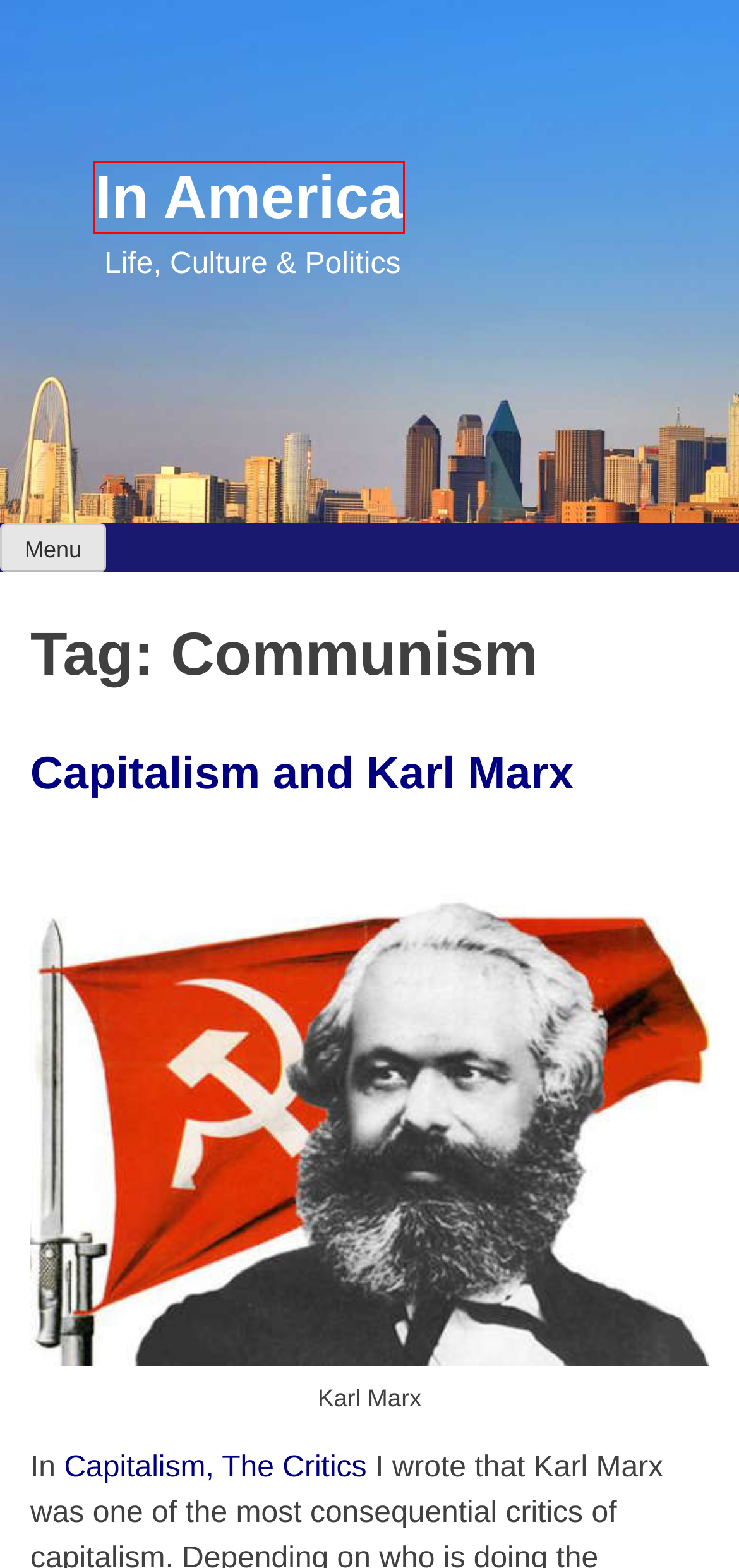You have a screenshot showing a webpage with a red bounding box highlighting an element. Choose the webpage description that best fits the new webpage after clicking the highlighted element. The descriptions are:
A. Communism Archives - Page 2 of 3 - In America
B. In America - Life, Culture & Politics
C. Capitalism, The Critics - In America
D. Capitalism, A Summary - In America
E. February 2018 - In America
F. November 2018 - In America
G. Capitalism and Karl Marx - In America
H. Totalitarian Archives - In America

B